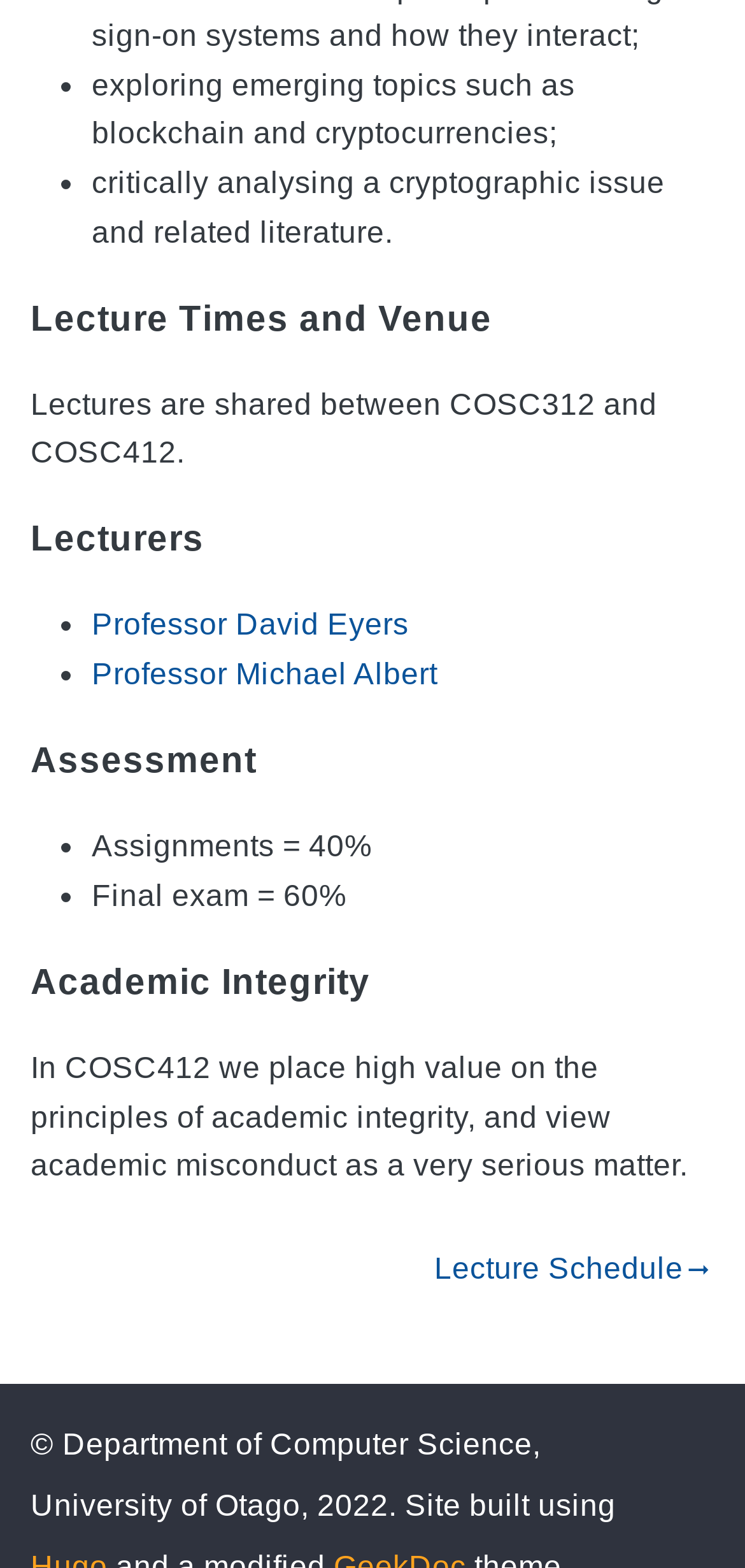Please reply with a single word or brief phrase to the question: 
Who are the lecturers for COSC312 and COSC412?

Professor David Eyers and Professor Michael Albert